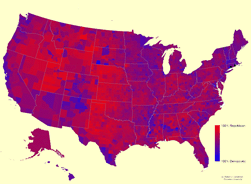Craft a detailed explanation of the image.

The image titled "The Myth of a Divided Nation" depicts a color-coded map of the United States, illustrating political divisions across various regions. The map uses shades of red and blue to indicate areas of political affiliation, with red representing non-Democratic voters and blue symbolizing Democratic voters. This visual representation highlights the contrasting political landscapes throughout the nation, showcasing the complexity and nuance of public opinion. It serves as a commentary on perceptions of division in the U.S., suggesting that the reality may be more intricate than commonly understood. The background is a light color, enhancing the visibility of the map's features and the clear delineation of states and counties.